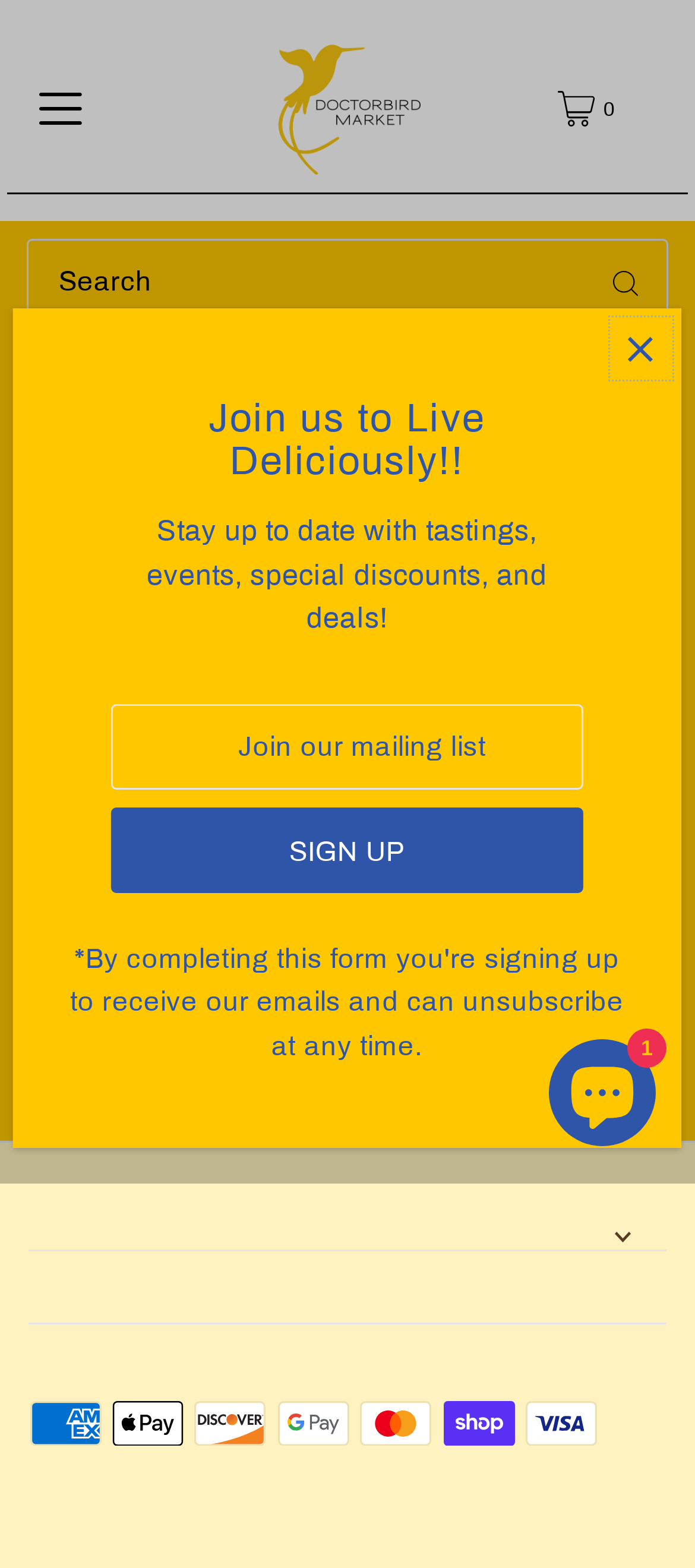Please specify the bounding box coordinates of the clickable section necessary to execute the following command: "Search".

[0.03, 0.536, 0.97, 0.591]